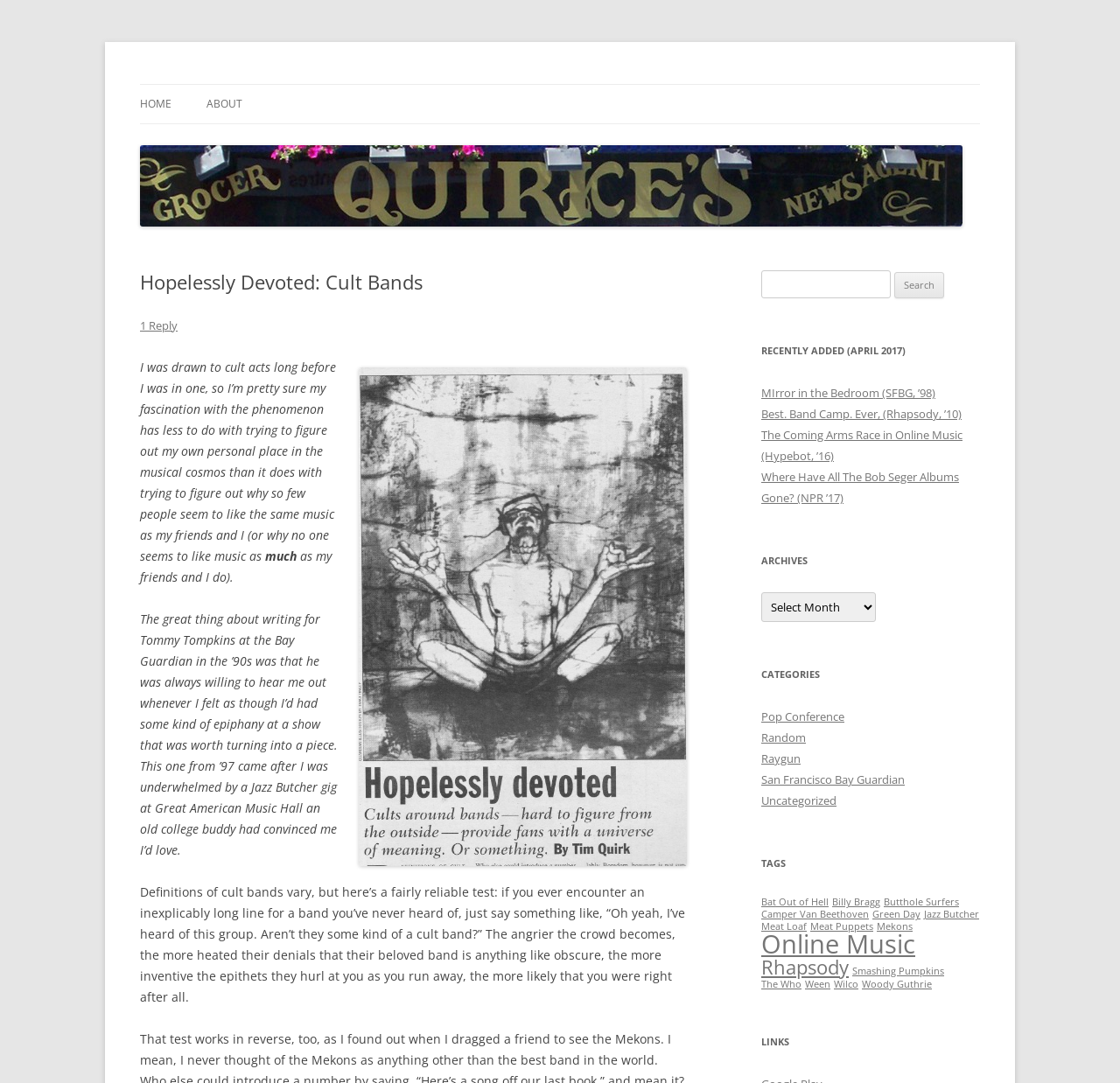Pinpoint the bounding box coordinates of the area that should be clicked to complete the following instruction: "Click on the 'HOME' link". The coordinates must be given as four float numbers between 0 and 1, i.e., [left, top, right, bottom].

[0.125, 0.078, 0.153, 0.114]